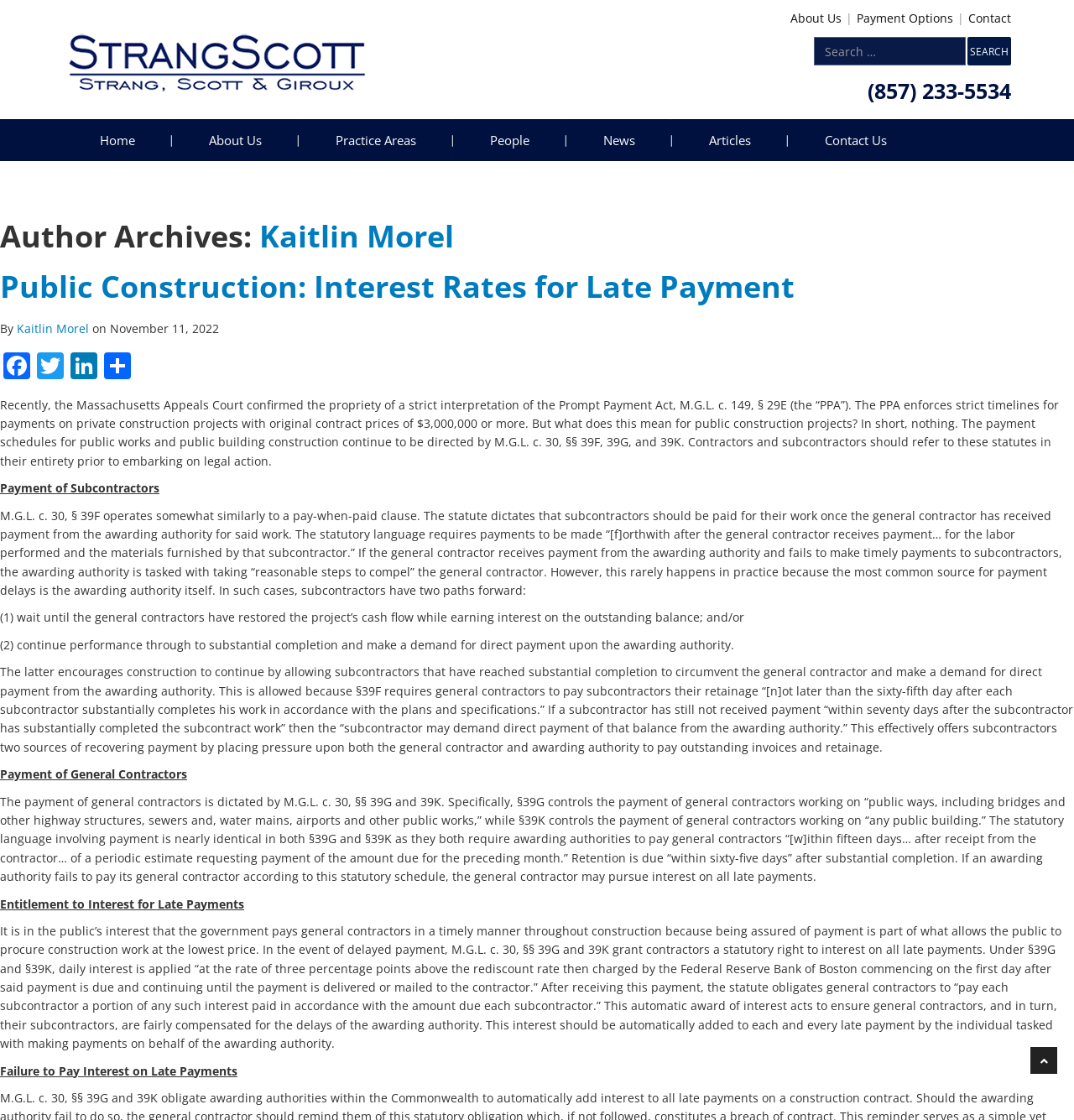Could you provide the bounding box coordinates for the portion of the screen to click to complete this instruction: "Click on About Us"?

[0.736, 0.009, 0.784, 0.023]